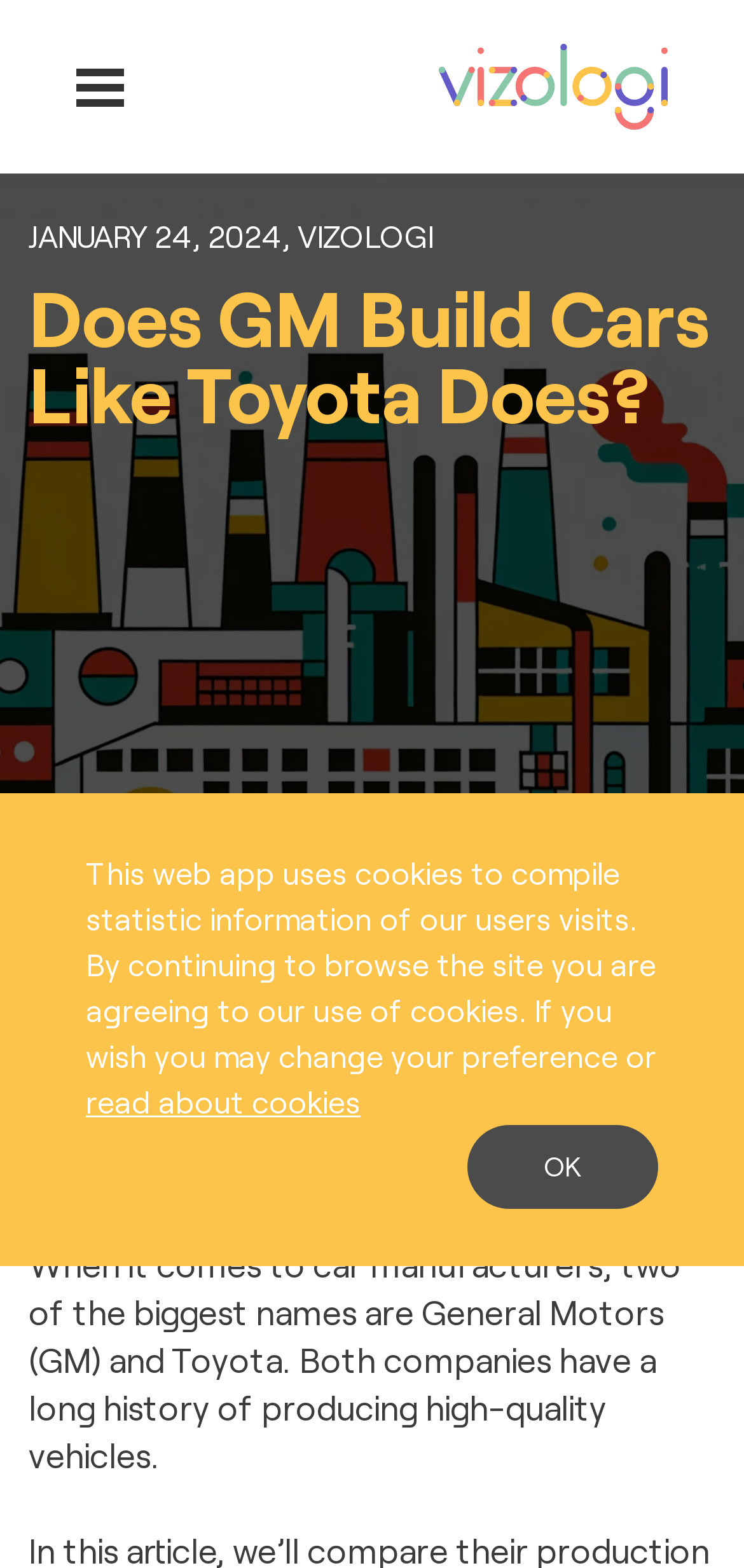What are the two biggest car manufacturers mentioned?
Please answer the question with a single word or phrase, referencing the image.

GM and Toyota